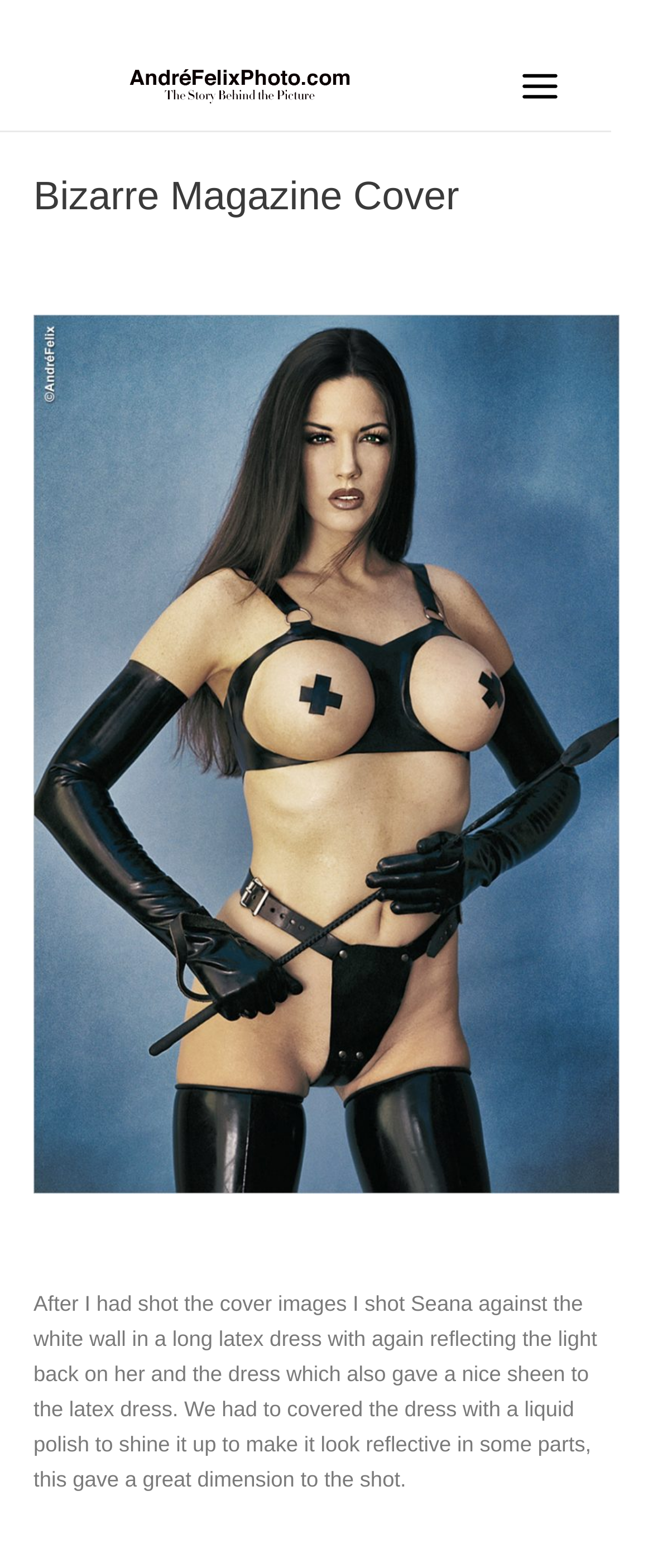Can you find and generate the webpage's heading?

Bizarre Magazine Cover